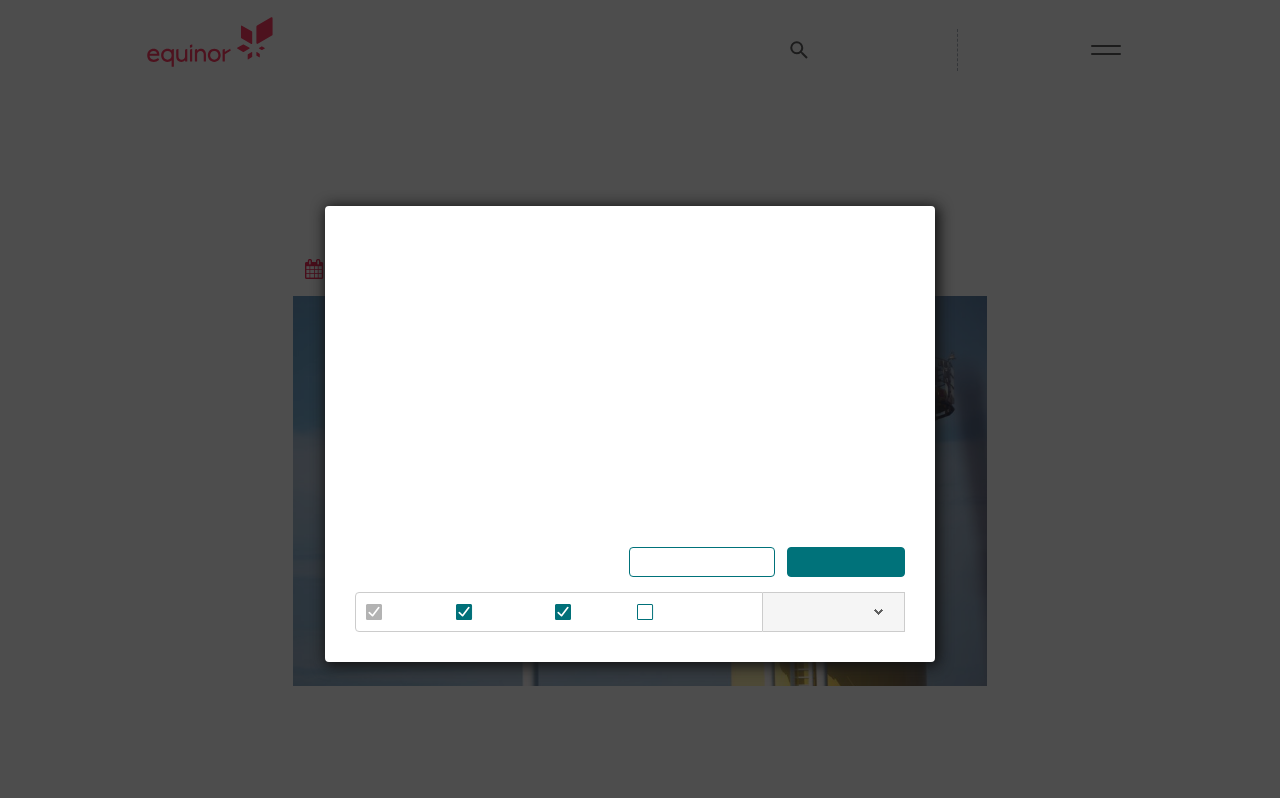What is the date of the news article?
Refer to the image and provide a concise answer in one word or phrase.

September 25, 2019